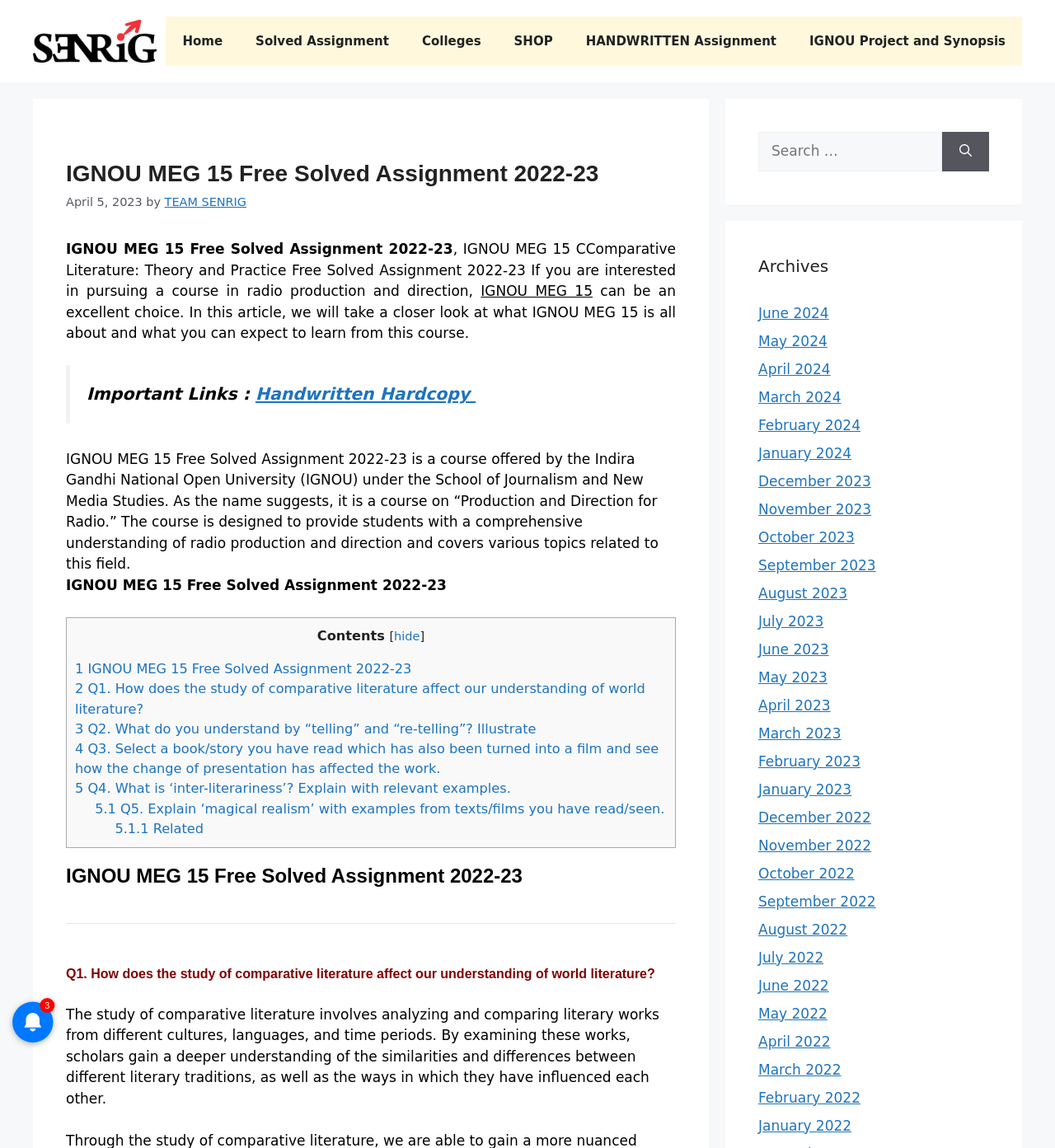Use one word or a short phrase to answer the question provided: 
What is the name of the website?

SENRiG